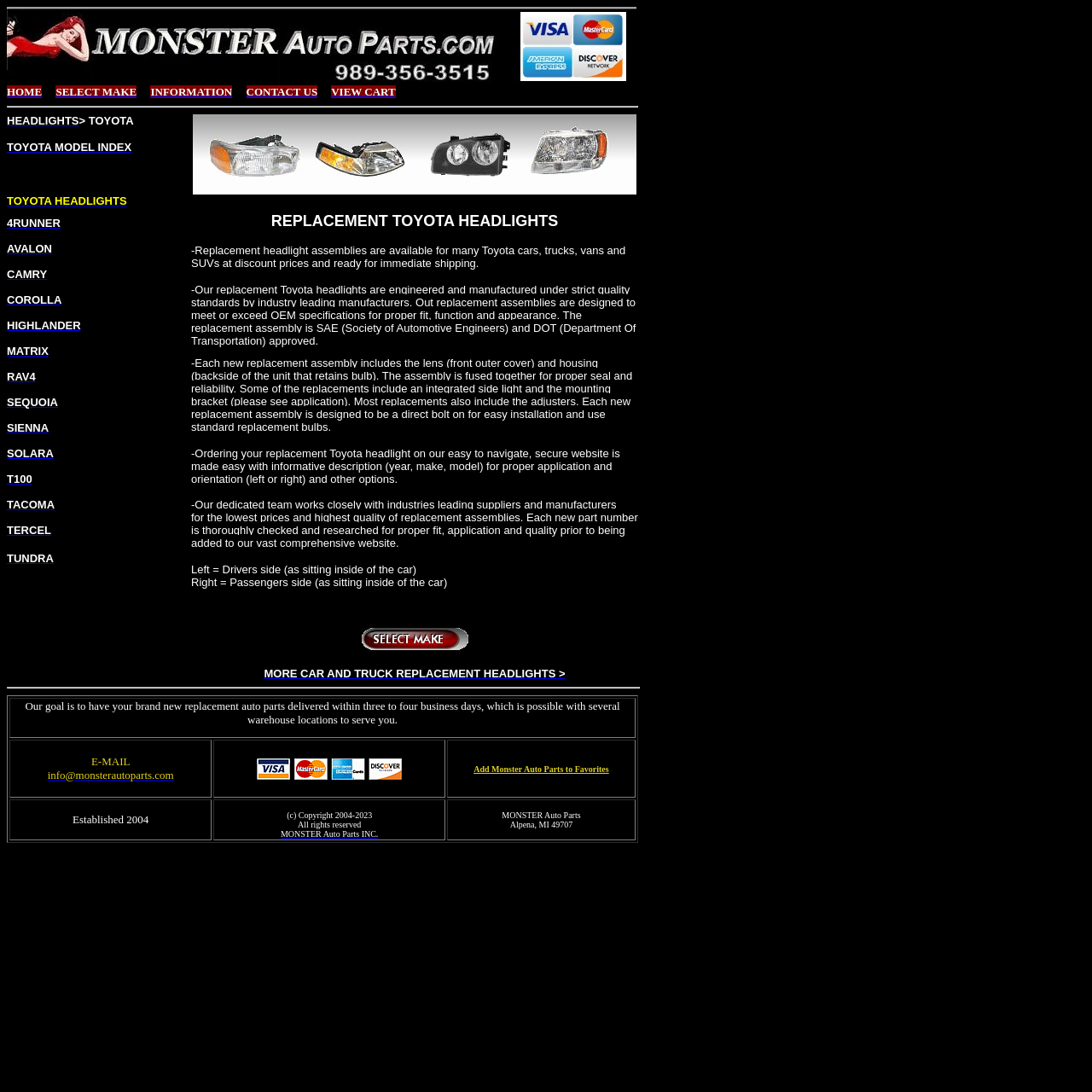Could you locate the bounding box coordinates for the section that should be clicked to accomplish this task: "Add Monster Auto Parts to Favorites".

[0.434, 0.7, 0.558, 0.708]